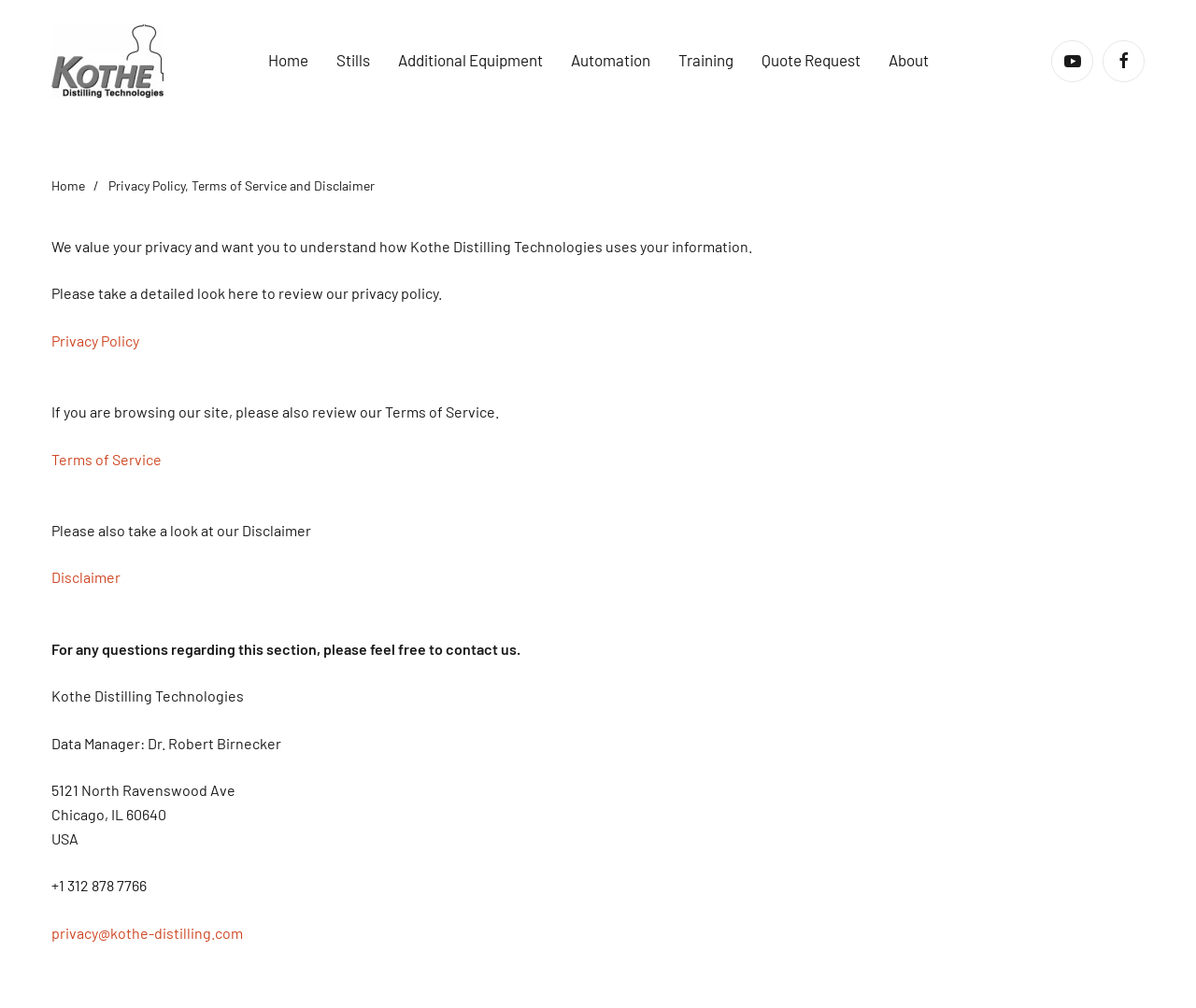Using the format (top-left x, top-left y, bottom-right x, bottom-right y), and given the element description, identify the bounding box coordinates within the screenshot: Bee Removal Cardiff

None